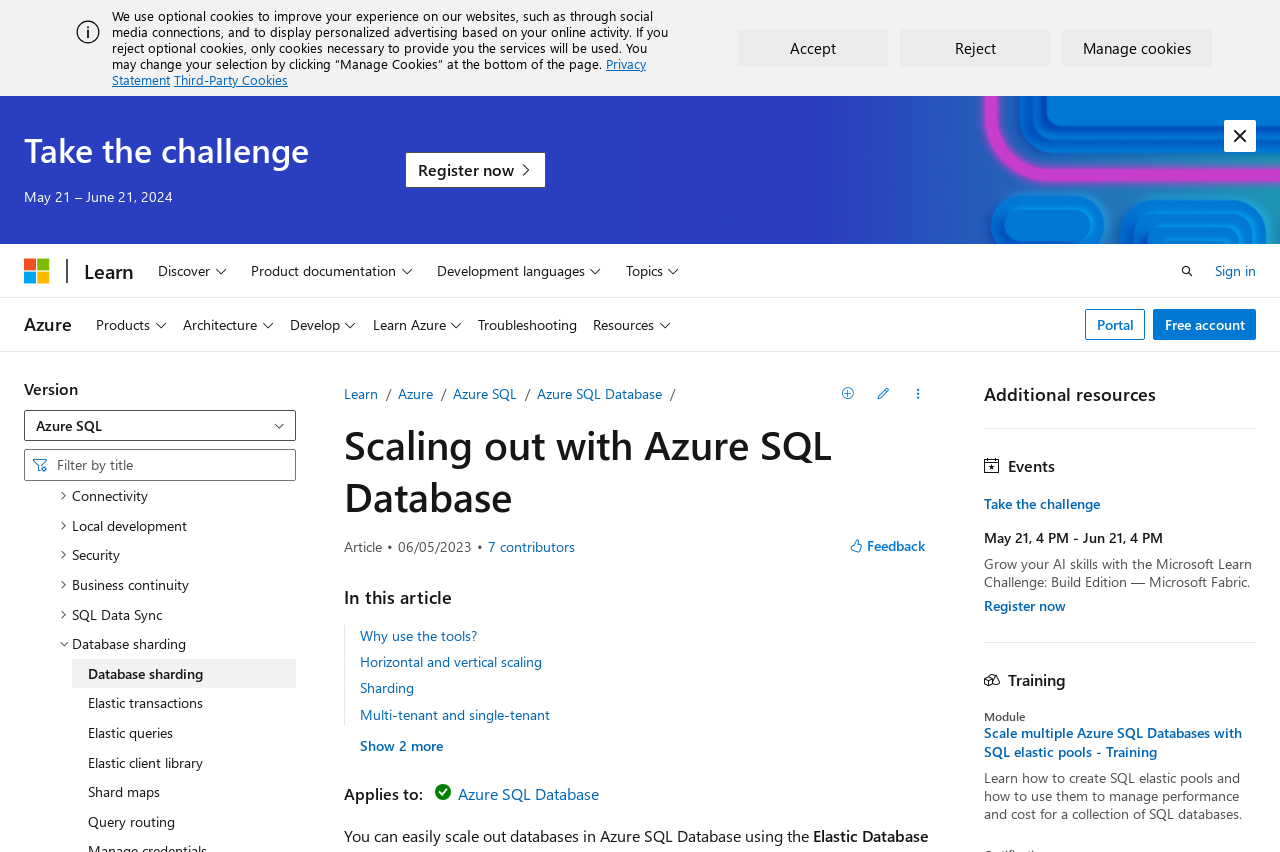What type of resources are available in the 'Learn' section?
Please provide a single word or phrase as your answer based on the image.

Documentation and tutorials